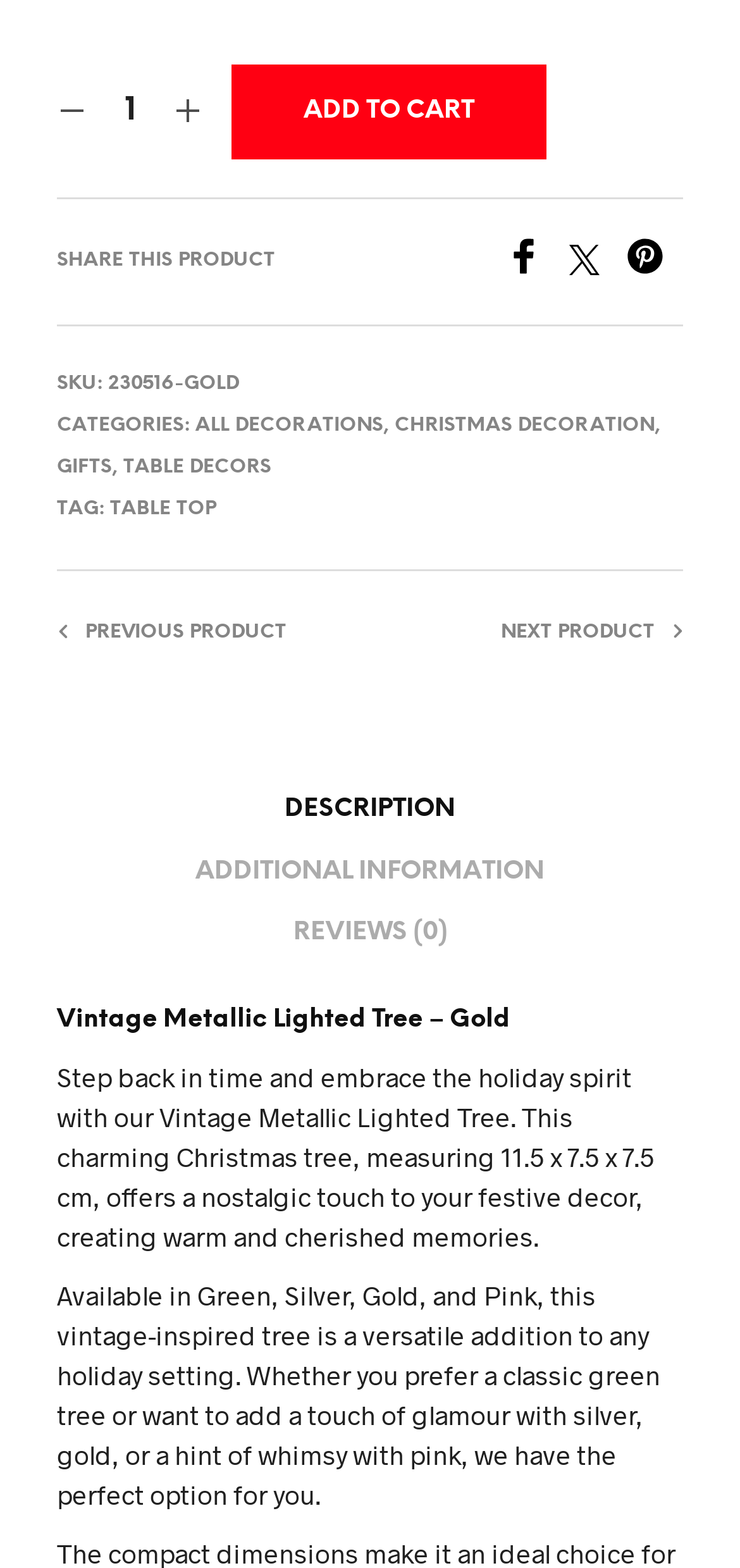Please specify the bounding box coordinates in the format (top-left x, top-left y, bottom-right x, bottom-right y), with values ranging from 0 to 1. Identify the bounding box for the UI component described as follows: title="Pinterest"

[0.846, 0.156, 0.923, 0.179]